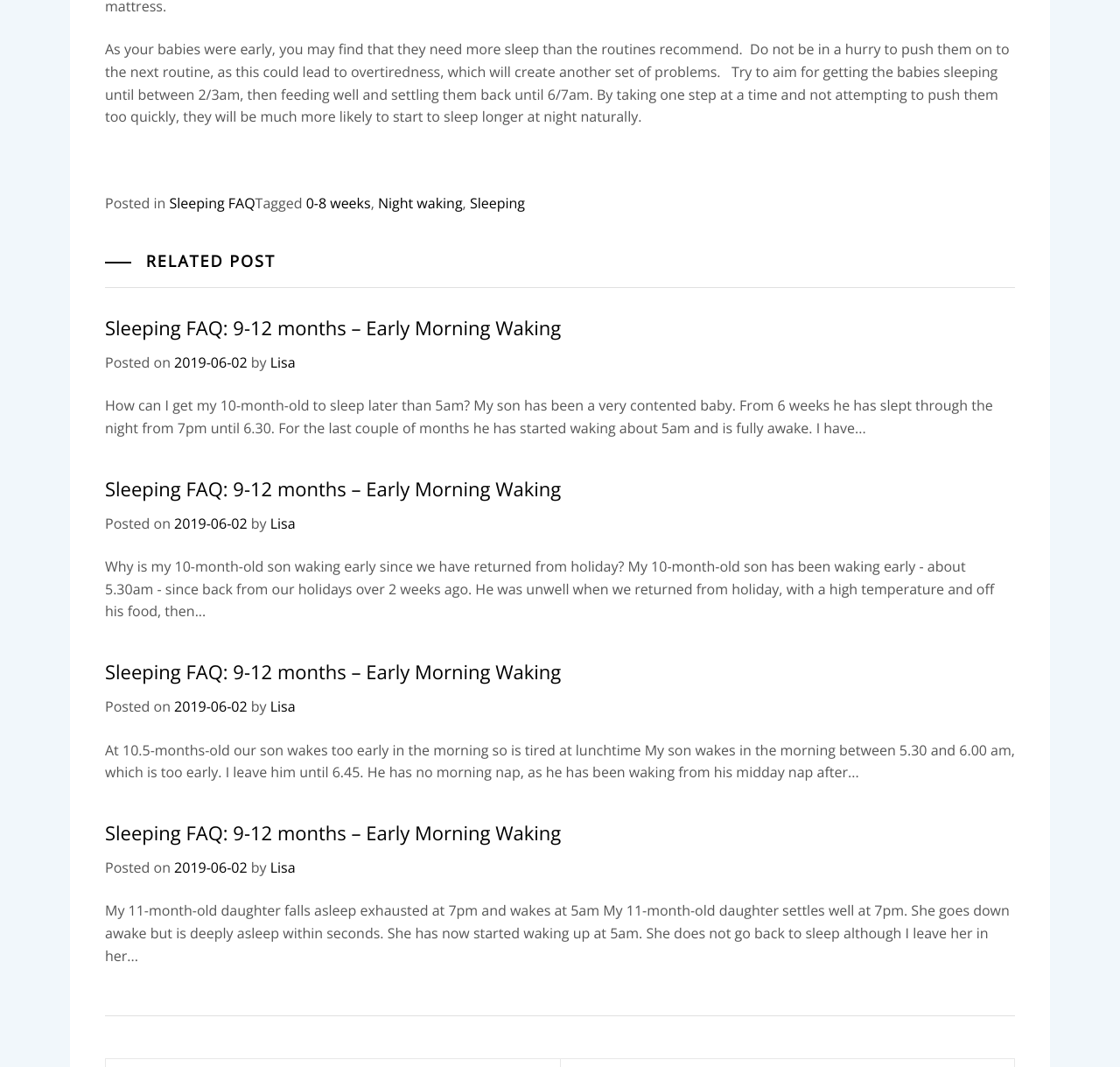Please specify the bounding box coordinates of the clickable section necessary to execute the following command: "View the post tagged with 'Night waking'".

[0.337, 0.182, 0.413, 0.2]